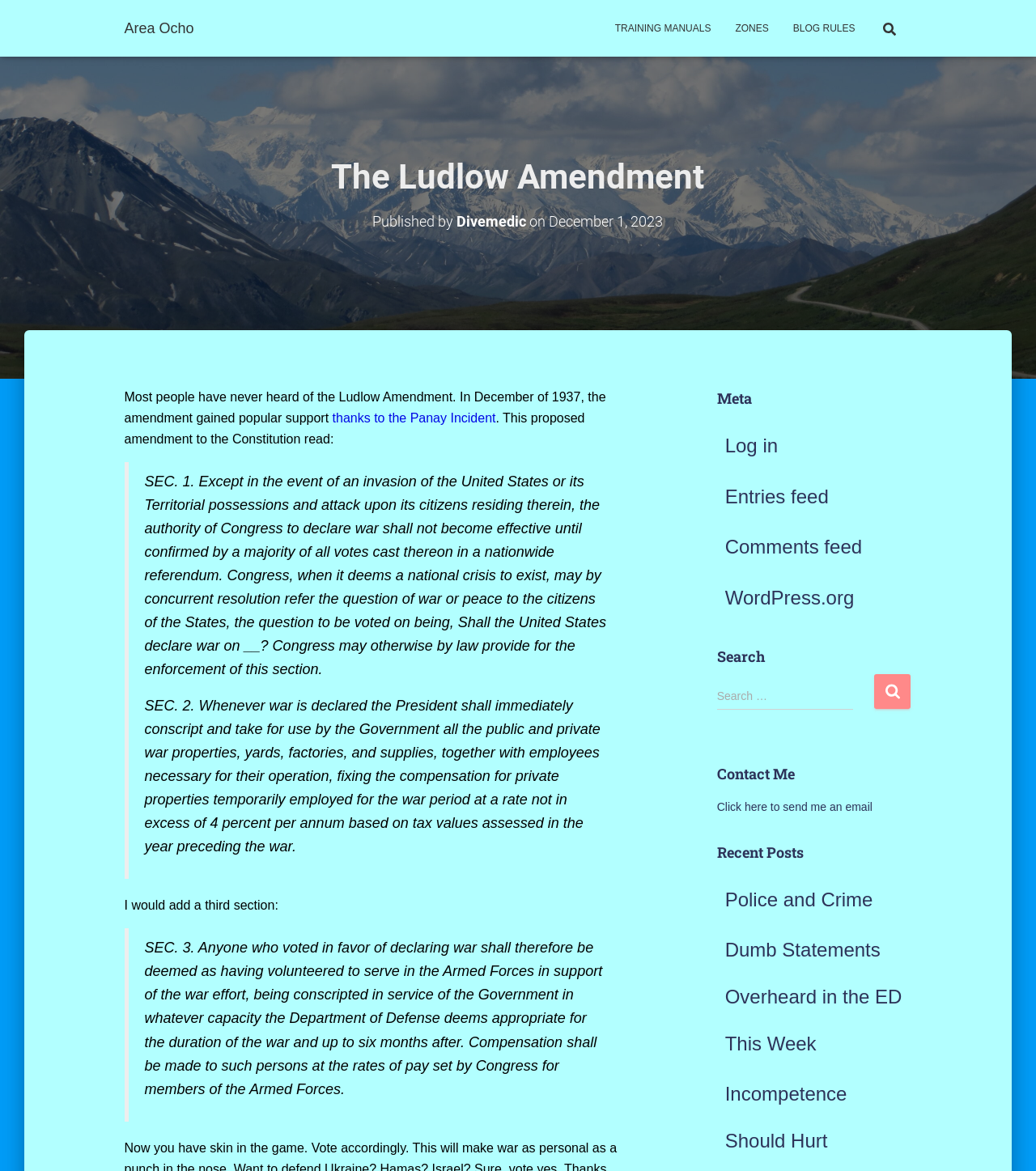Using the webpage screenshot, locate the HTML element that fits the following description and provide its bounding box: "Log in".

[0.7, 0.371, 0.751, 0.39]